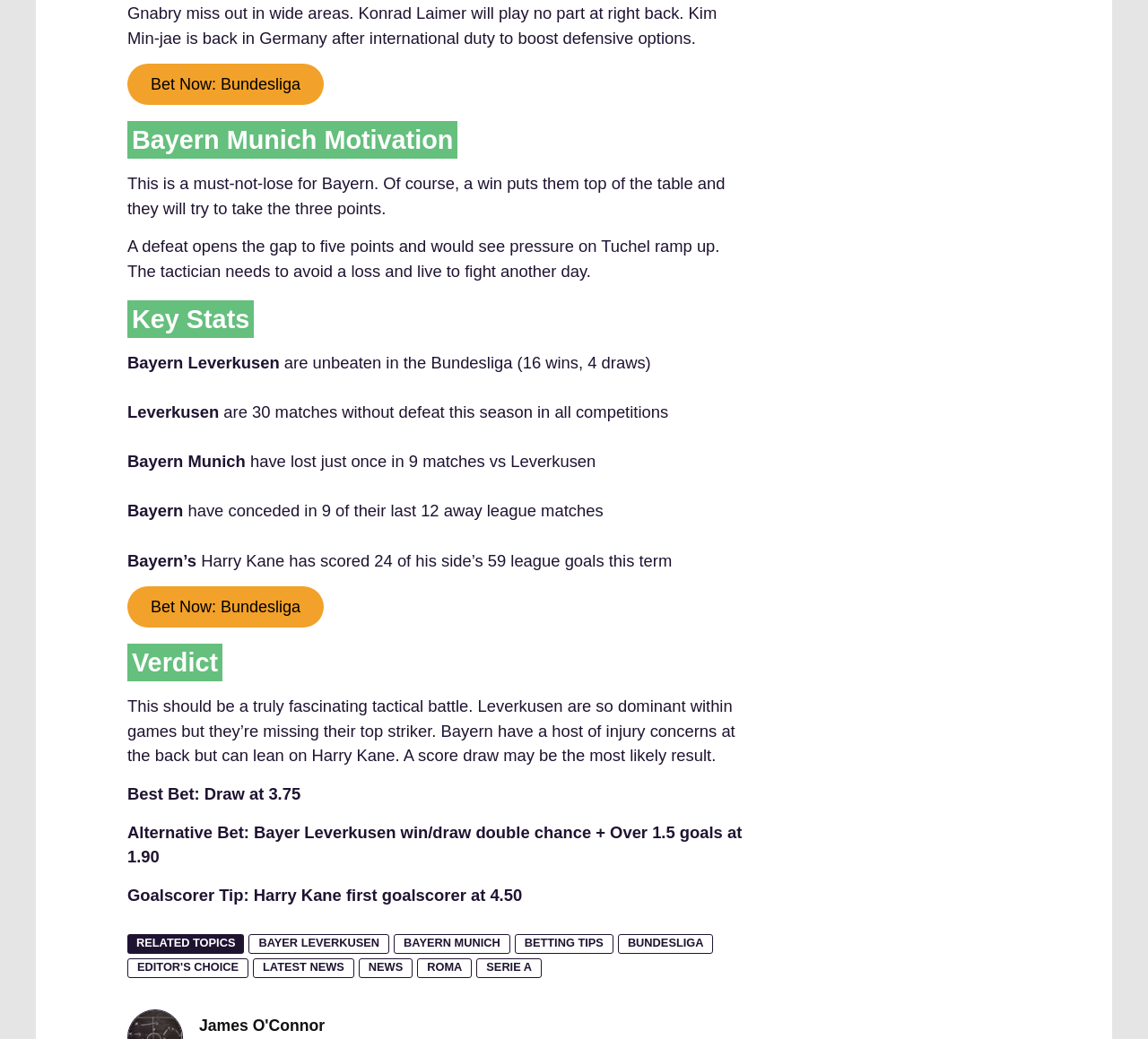Answer with a single word or phrase: 
What is the recommended best bet for the match?

Draw at 3.75